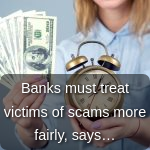Offer a meticulous description of the image.

The image features a person holding a stack of cash in one hand and an alarm clock in the other, signifying the urgency and financial impact of scam-related issues. Overlayed on the image is the text: "Banks must treat victims of scams more fairly, says..." This highlights the call for banks to take more responsibility and provide equitable treatment for individuals who fall victim to fraud. The visual juxtaposition of money and an alarm clock emphasizes the critical nature of timely support and fairness in reimbursements after scams, reflecting ongoing discussions about improving consumer protection in financial transactions.